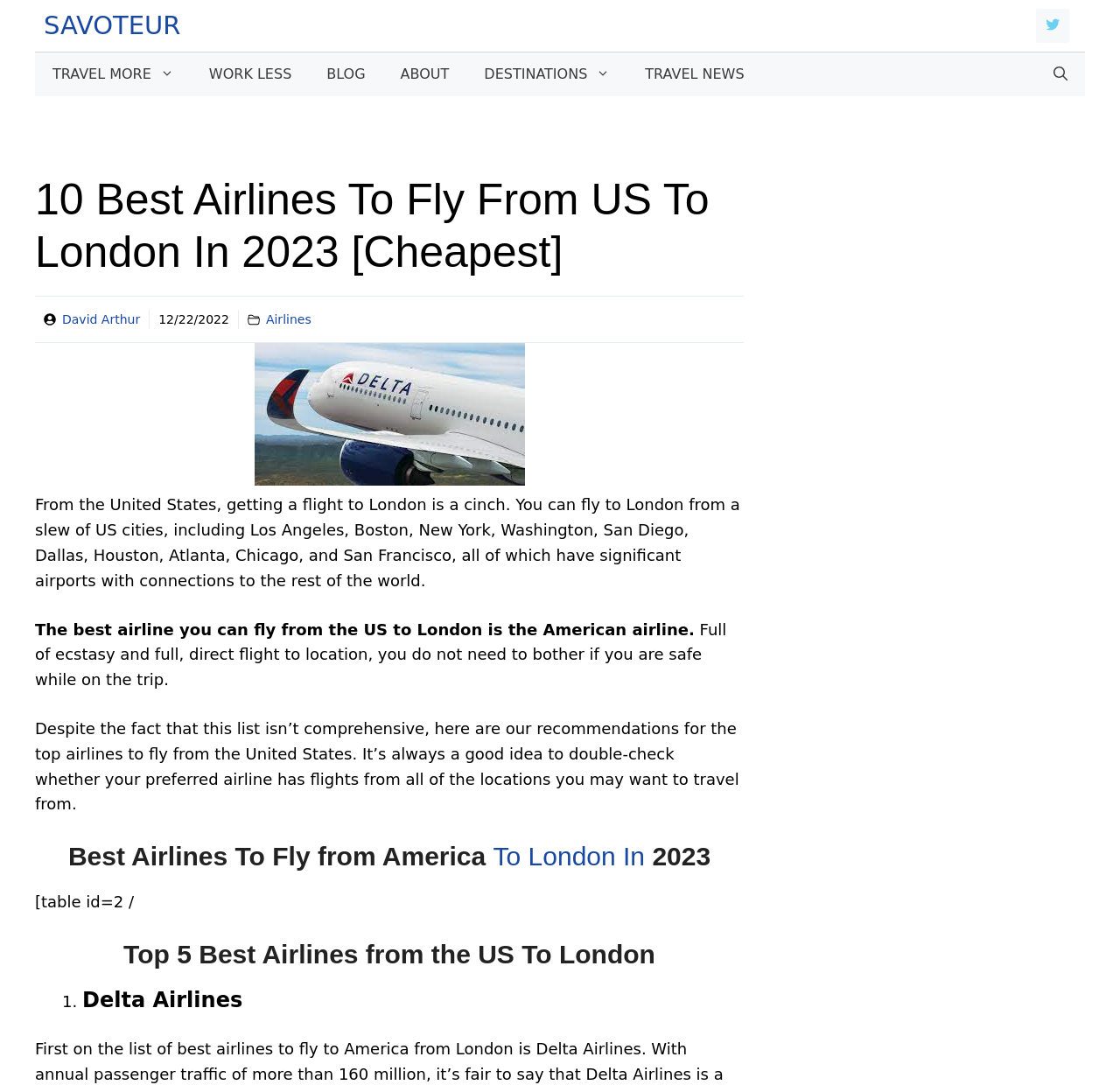Find the bounding box coordinates of the element to click in order to complete the given instruction: "Learn more about Airlines."

[0.237, 0.288, 0.278, 0.301]